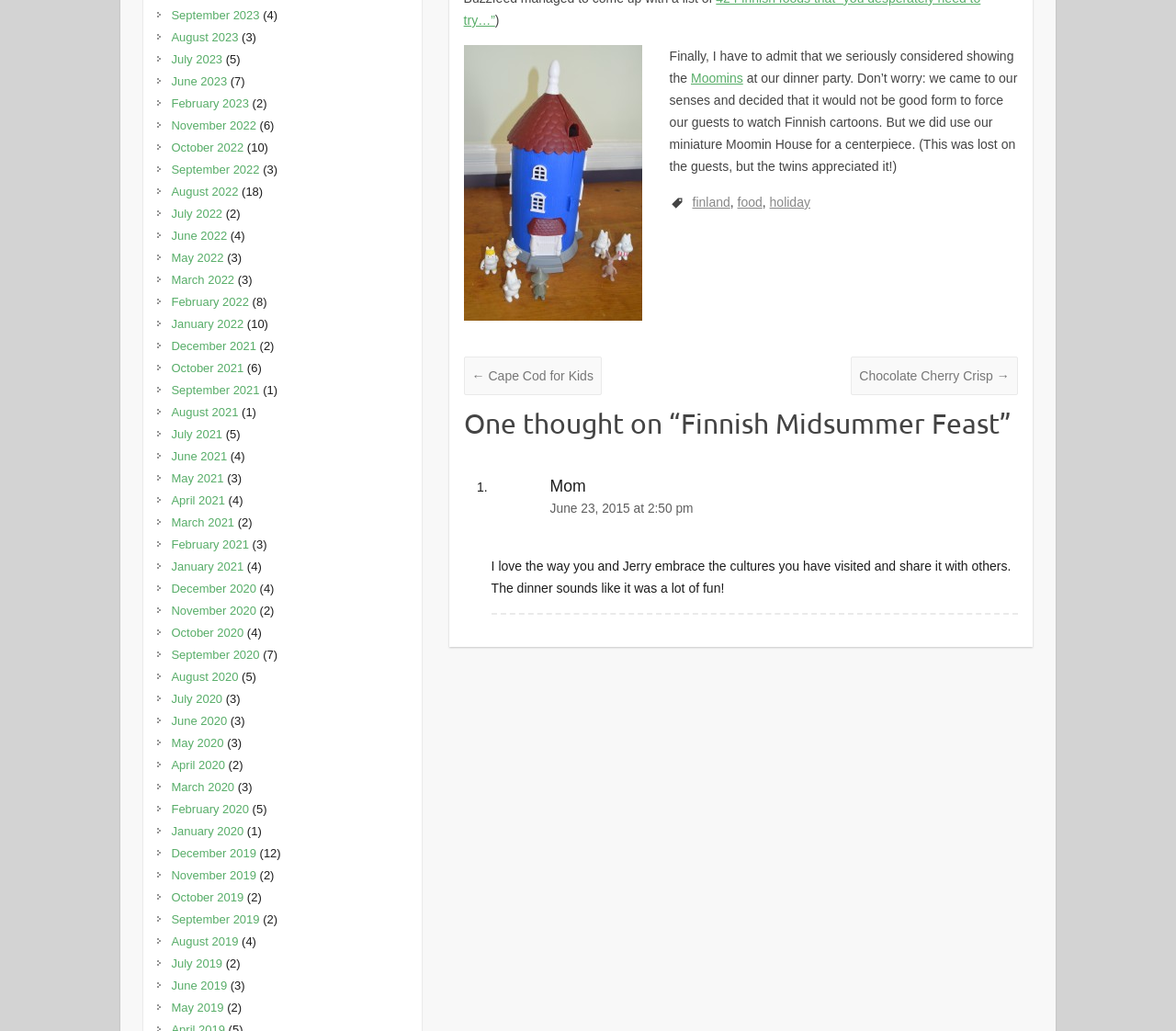Pinpoint the bounding box coordinates of the clickable element to carry out the following instruction: "Read the next post about Chocolate Cherry Crisp."

[0.724, 0.346, 0.865, 0.383]